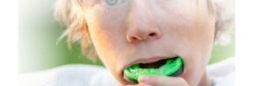Explain the image with as much detail as possible.

The image features a young child with light-colored hair, looking intently while holding a bright green mouthguard in their mouth. The child appears to be in a neutral or relaxed environment, possibly outdoors, as indicated by the soft, natural lighting and blurred background. This visual context suggests a focus on sports or dental health awareness, linking to the article titled "Does my child need a mouthguard for sports?" The image likely aims to educate parents about the importance of protective equipment in sports and how it can benefit their child, showcasing a practical scenario where a mouthguard is being used.